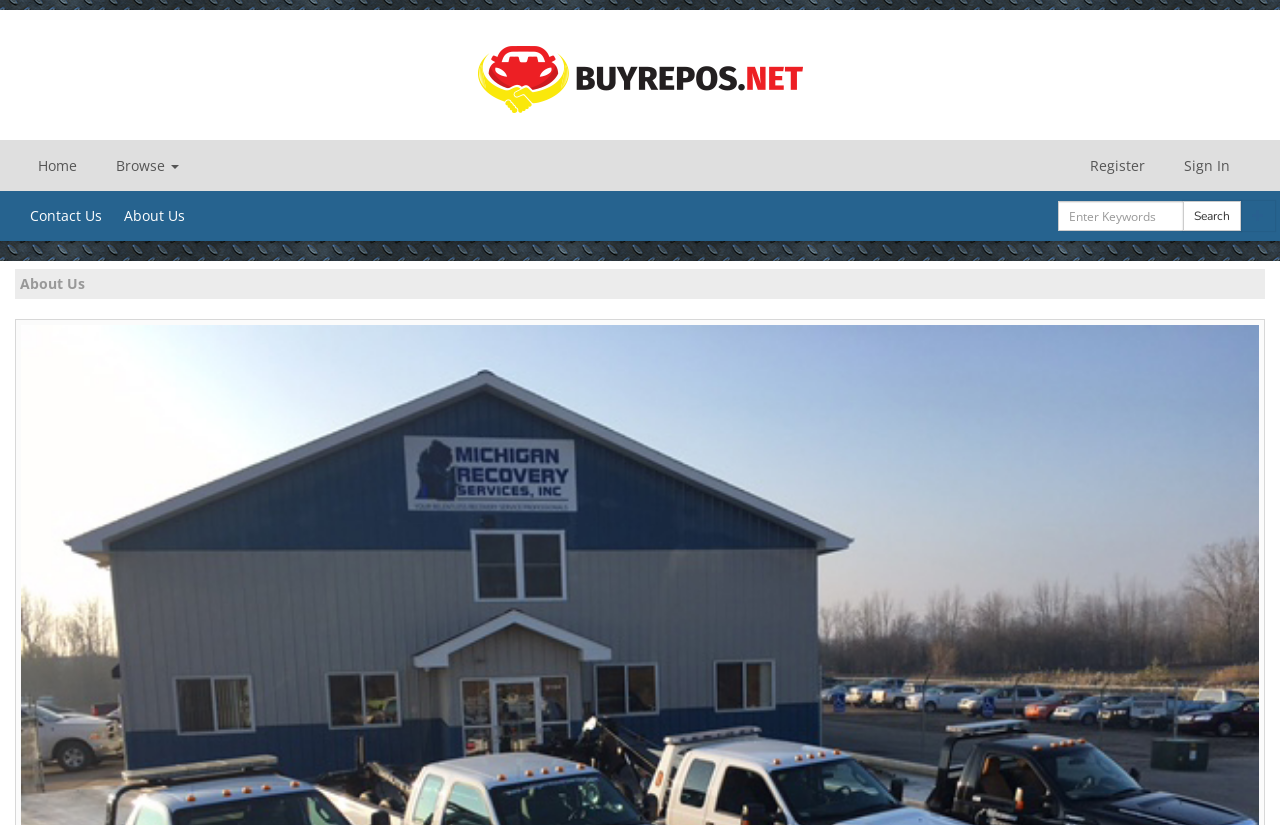Determine the bounding box coordinates for the HTML element mentioned in the following description: "Browse". The coordinates should be a list of four floats ranging from 0 to 1, represented as [left, top, right, bottom].

[0.073, 0.17, 0.152, 0.232]